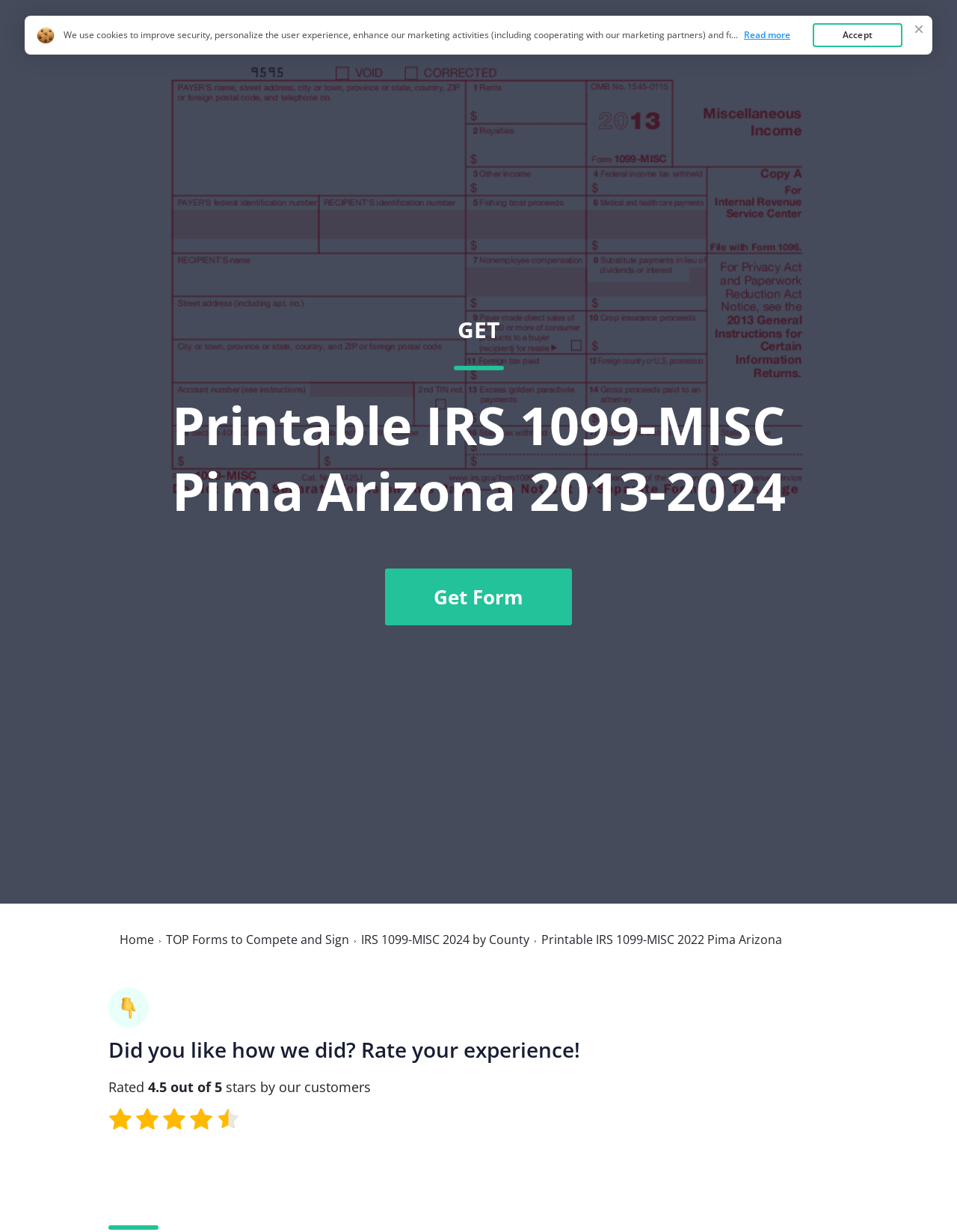What is the link at the top right corner of the webpage?
Using the screenshot, give a one-word or short phrase answer.

Home